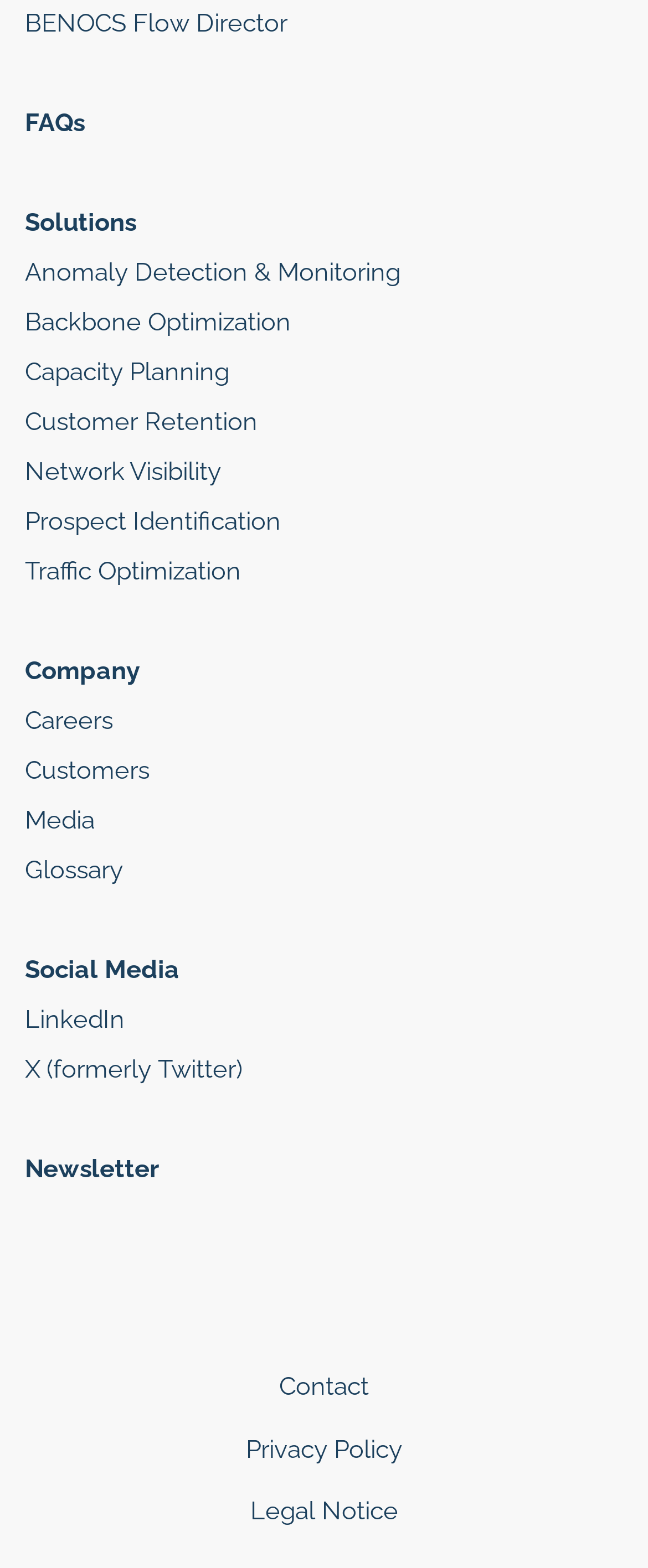How many links are in the 'Solutions' section?
Based on the image content, provide your answer in one word or a short phrase.

8